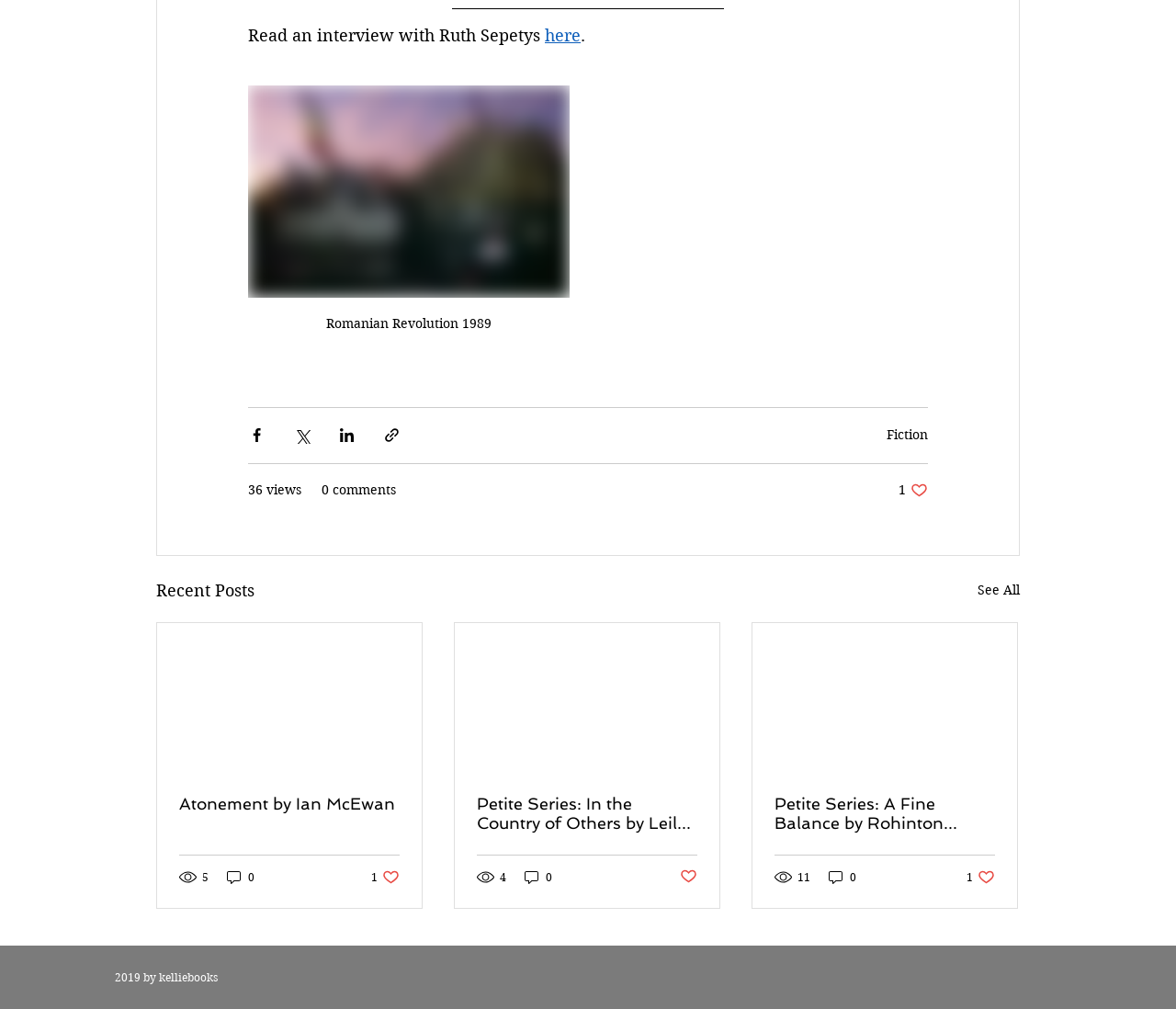Highlight the bounding box coordinates of the element you need to click to perform the following instruction: "Like the post about Petite Series: In the Country of Others by Leila Slimani."

[0.578, 0.86, 0.593, 0.879]